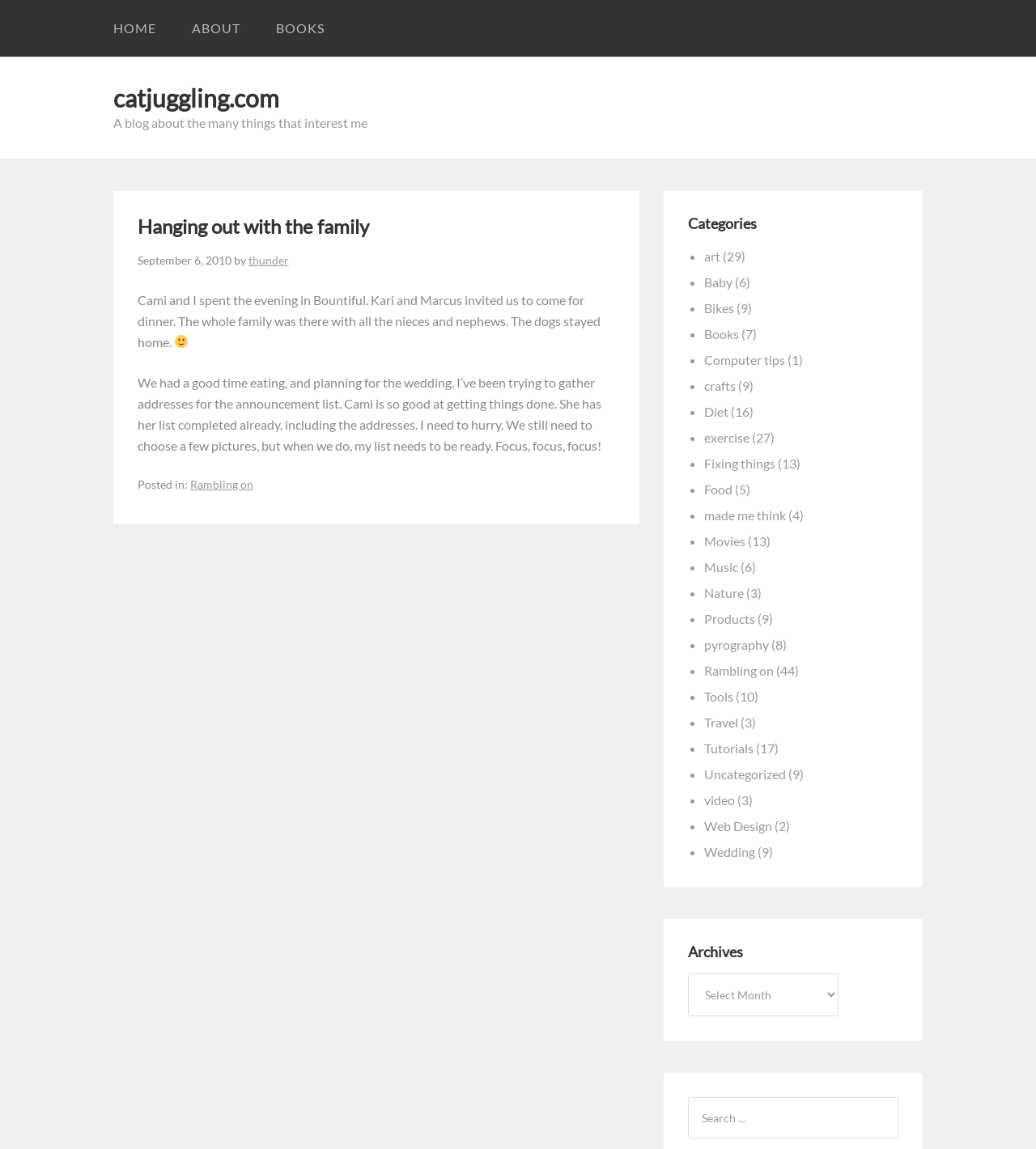How many nieces and nephews were there?
Refer to the image and provide a thorough answer to the question.

According to the article, 'The whole family was there with all the nieces and nephews.' It doesn't specify the exact number, but mentions that all of them were present.